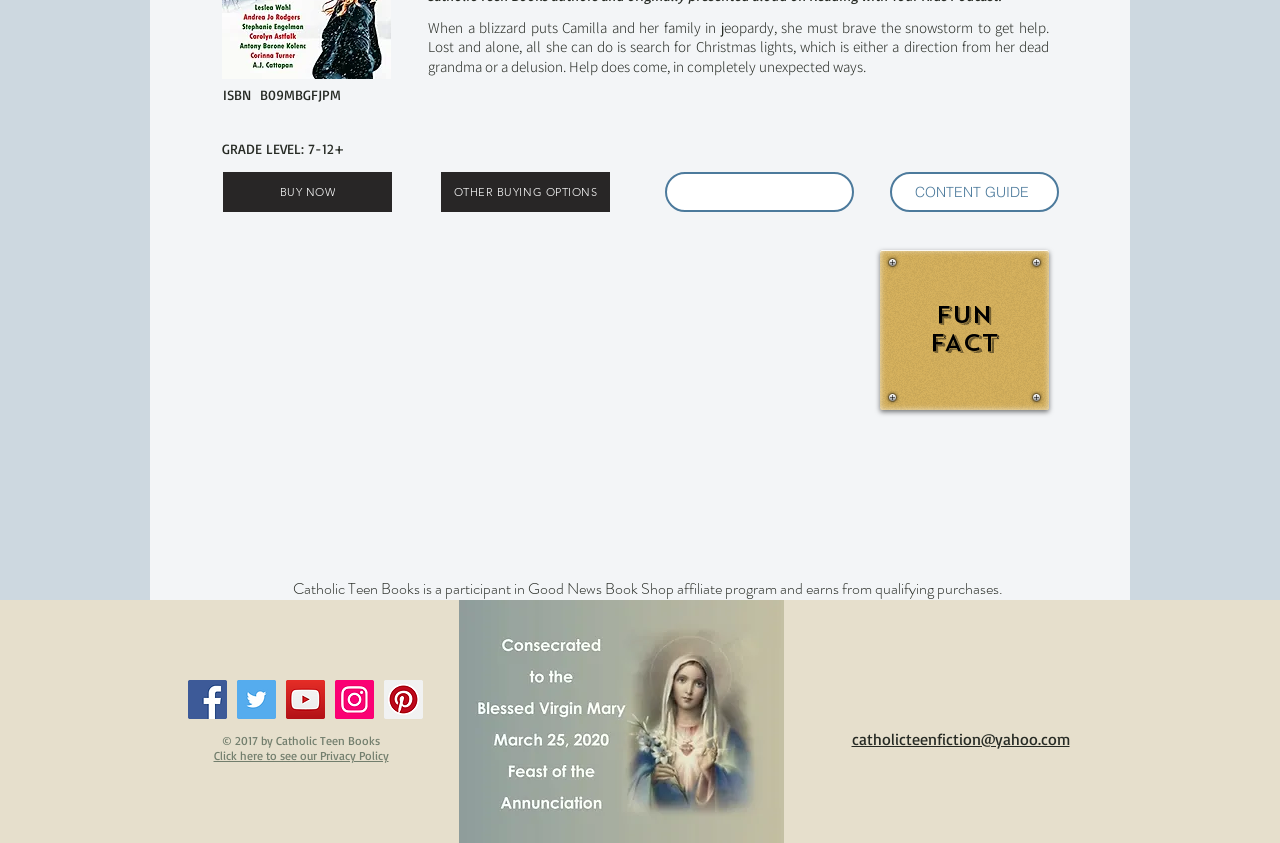Using the webpage screenshot, find the UI element described by BUY NOW. Provide the bounding box coordinates in the format (top-left x, top-left y, bottom-right x, bottom-right y), ensuring all values are floating point numbers between 0 and 1.

[0.174, 0.204, 0.306, 0.251]